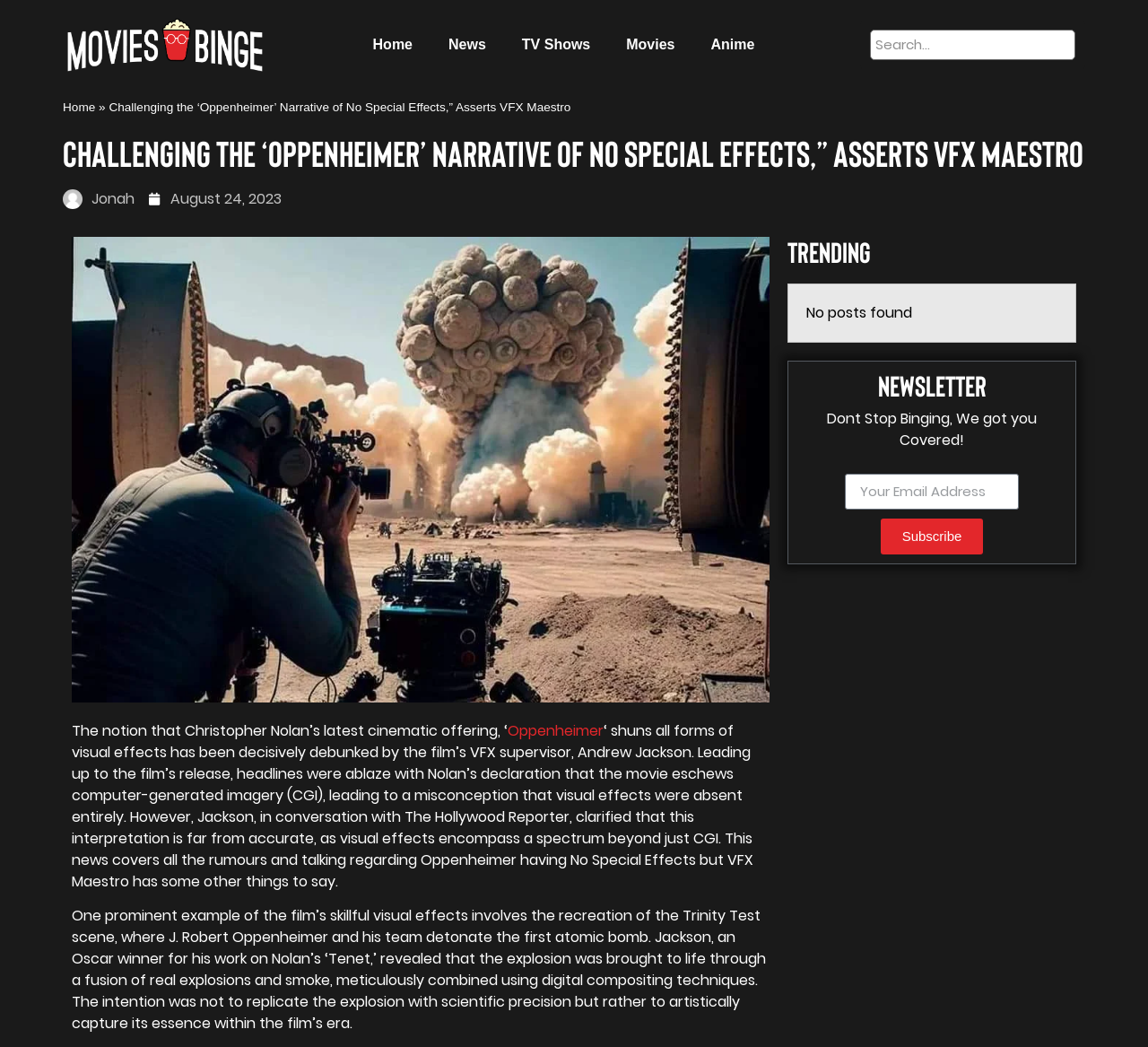Based on the element description "parent_node: Social Media", predict the bounding box coordinates of the UI element.

None